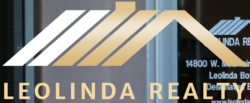Use one word or a short phrase to answer the question provided: 
When was Leolinda Realty established?

2004